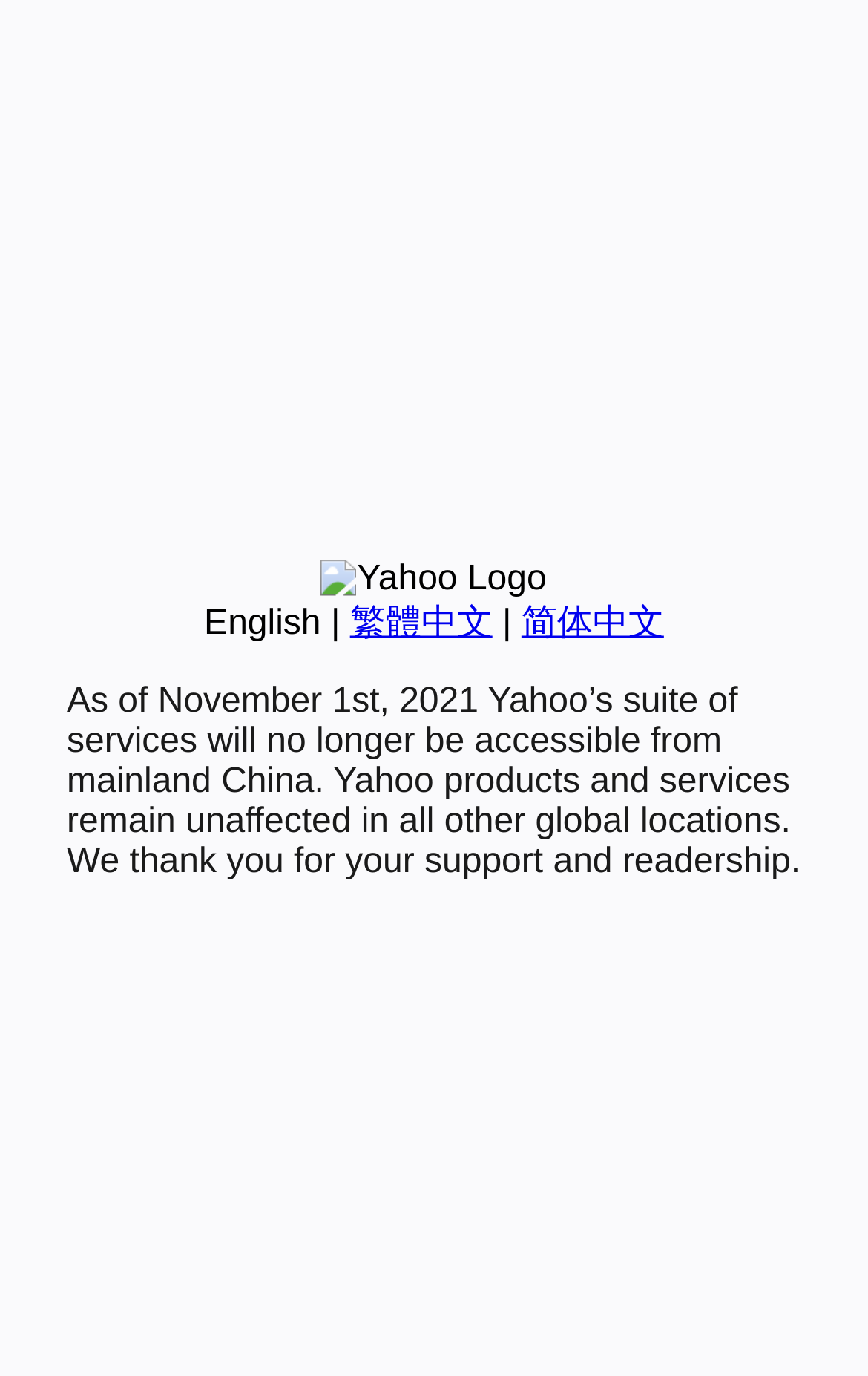Identify the bounding box coordinates for the UI element described as: "繁體中文".

[0.403, 0.439, 0.567, 0.467]